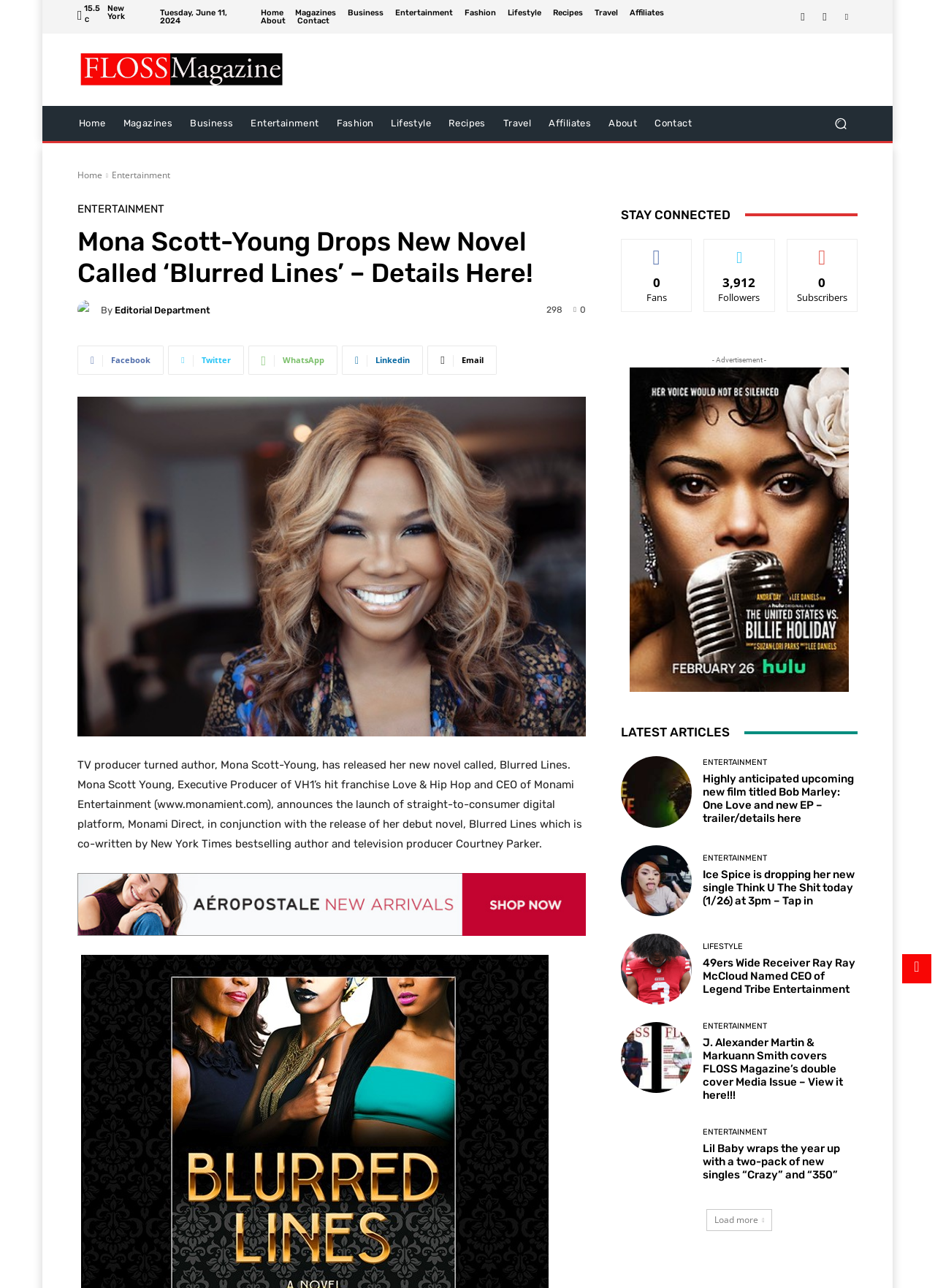Offer an extensive depiction of the webpage and its key elements.

This webpage is about Floss Magazine, an entertainment and lifestyle publication. At the top, there is a logo and a navigation menu with links to various sections such as Home, Magazines, Business, Entertainment, Fashion, Lifestyle, Recipes, Travel, and Affiliates. Below the navigation menu, there is a search button and social media links to Facebook, Twitter, WhatsApp, LinkedIn, and Email.

The main content of the webpage is an article about Mona Scott-Young, a TV producer turned author, who has released her new novel called "Blurred Lines". The article provides details about the novel and Mona Scott-Young's career as an Executive Producer of VH1's hit franchise Love & Hip Hop and CEO of Monami Entertainment.

To the right of the article, there is a section called "STAY CONNECTED" with links to follow Floss Magazine on social media platforms. Below this section, there is an advertisement.

Further down the page, there is a section called "LATEST ARTICLES" with links to four recent articles about entertainment and lifestyle topics, including a new film about Bob Marley, a new single by Ice Spice, a 49ers wide receiver becoming the CEO of Legend Tribe Entertainment, and a double cover media issue of Floss Magazine featuring J. Alexander Martin and Markuann Smith. Each article has a heading and a brief summary, and is categorized under a specific section such as Entertainment or Lifestyle.